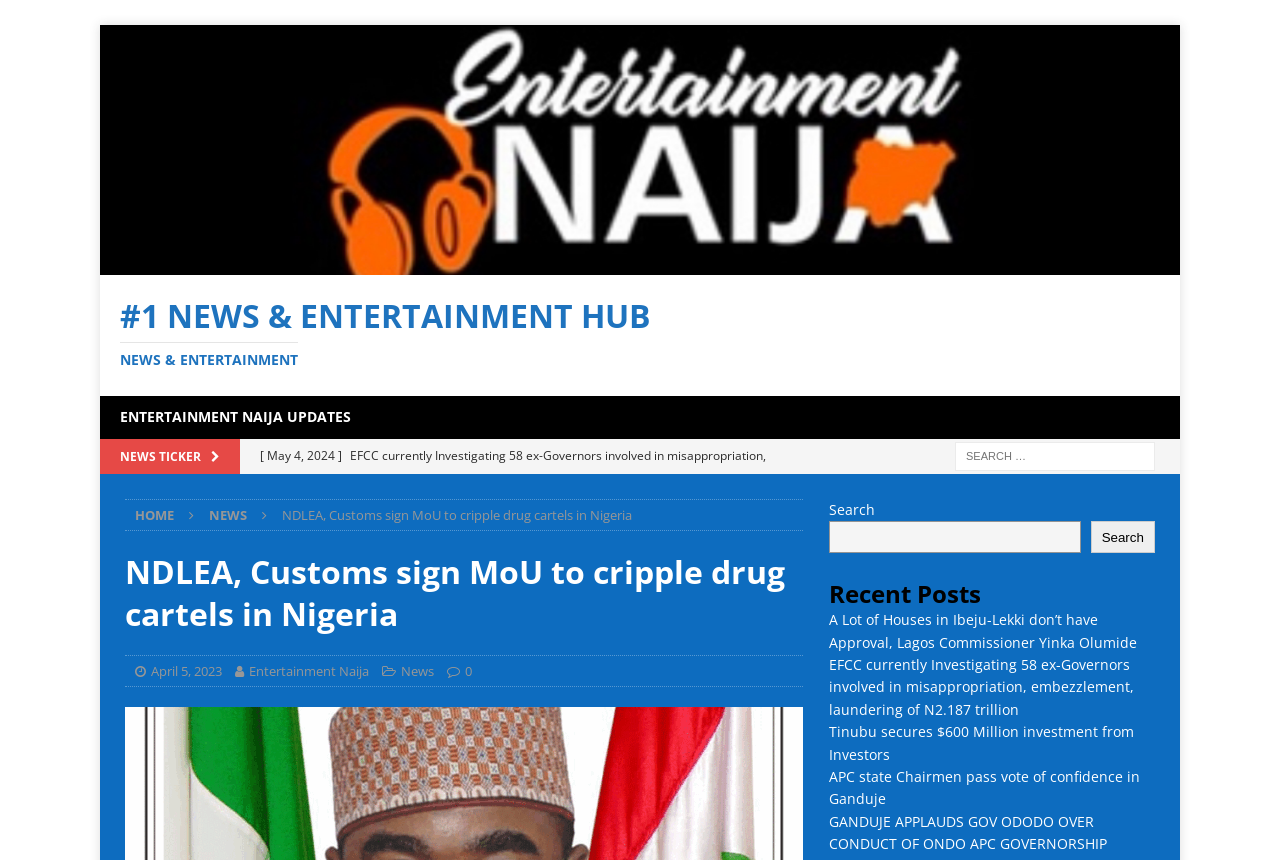Find the headline of the webpage and generate its text content.

NDLEA, Customs sign MoU to cripple drug cartels in Nigeria